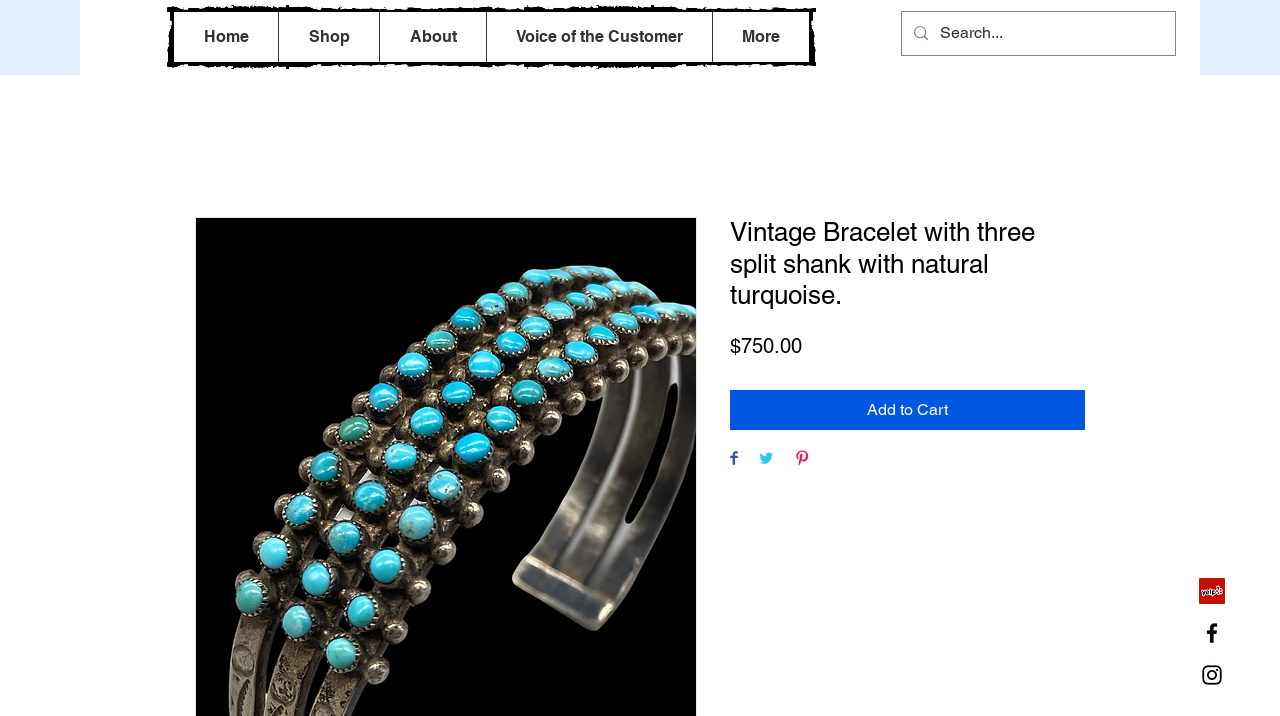Provide a thorough description of this webpage.

This webpage is about a vintage bracelet with a natural turquoise stone. At the top, there is a login button and a small image next to it. On the right side of the top section, there are two more buttons with small images. Below these buttons, there is a search bar with a magnifying glass icon and a search box where users can input text.

On the left side of the page, there is a navigation menu with links to different sections of the website, including "Home", "Shop", "About", and "Voice of the Customer". There is also a "More" option at the end of the menu.

The main content of the page is focused on the vintage bracelet, with a large heading that describes the item. Below the heading, there is a price tag of $750.00, and a button to add the item to the cart. There are also three social media sharing buttons, allowing users to share the item on Facebook, Twitter, and Pinterest.

At the bottom of the page, there is a social bar with links to the website's Yelp, Facebook, and Instagram pages, each accompanied by a small icon.

Overall, the webpage is dedicated to showcasing the vintage bracelet, providing users with information about the item and options to purchase or share it.